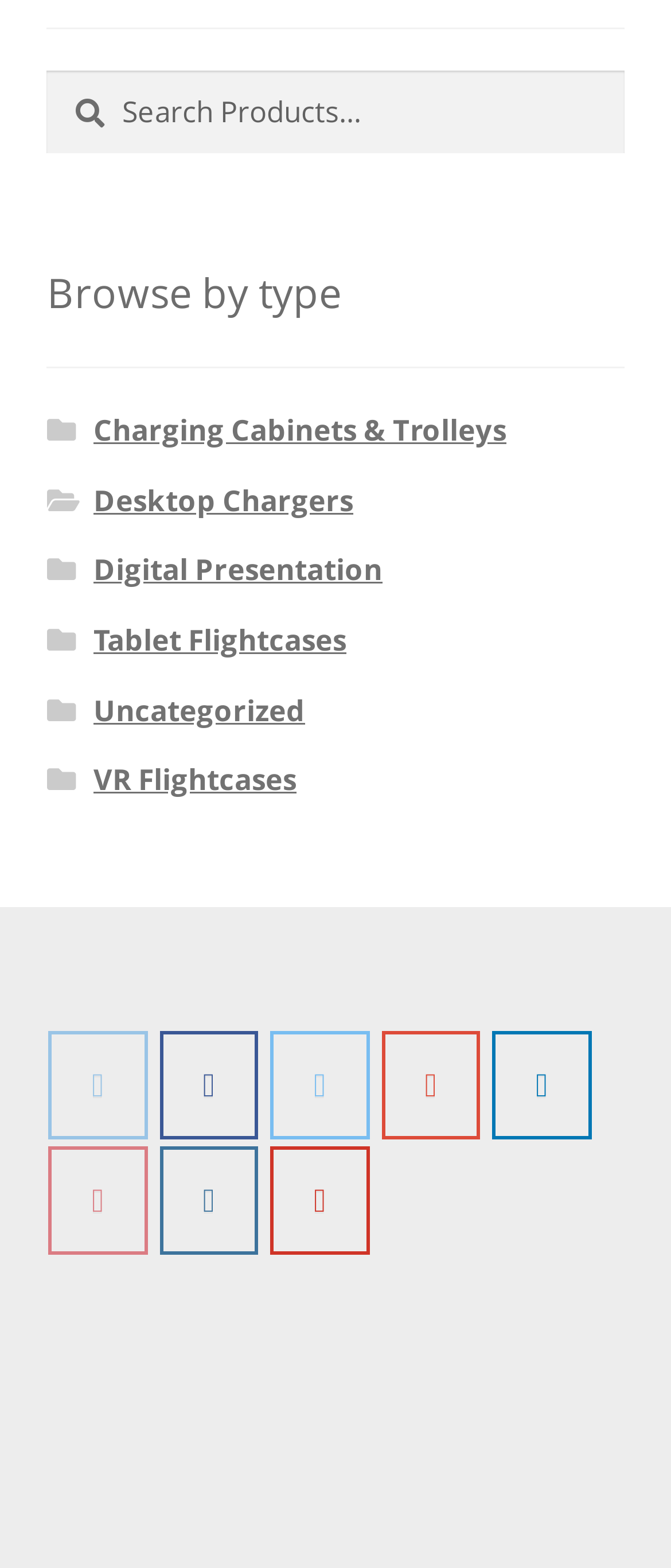Mark the bounding box of the element that matches the following description: "Charging Cabinets & Trolleys".

[0.139, 0.261, 0.755, 0.287]